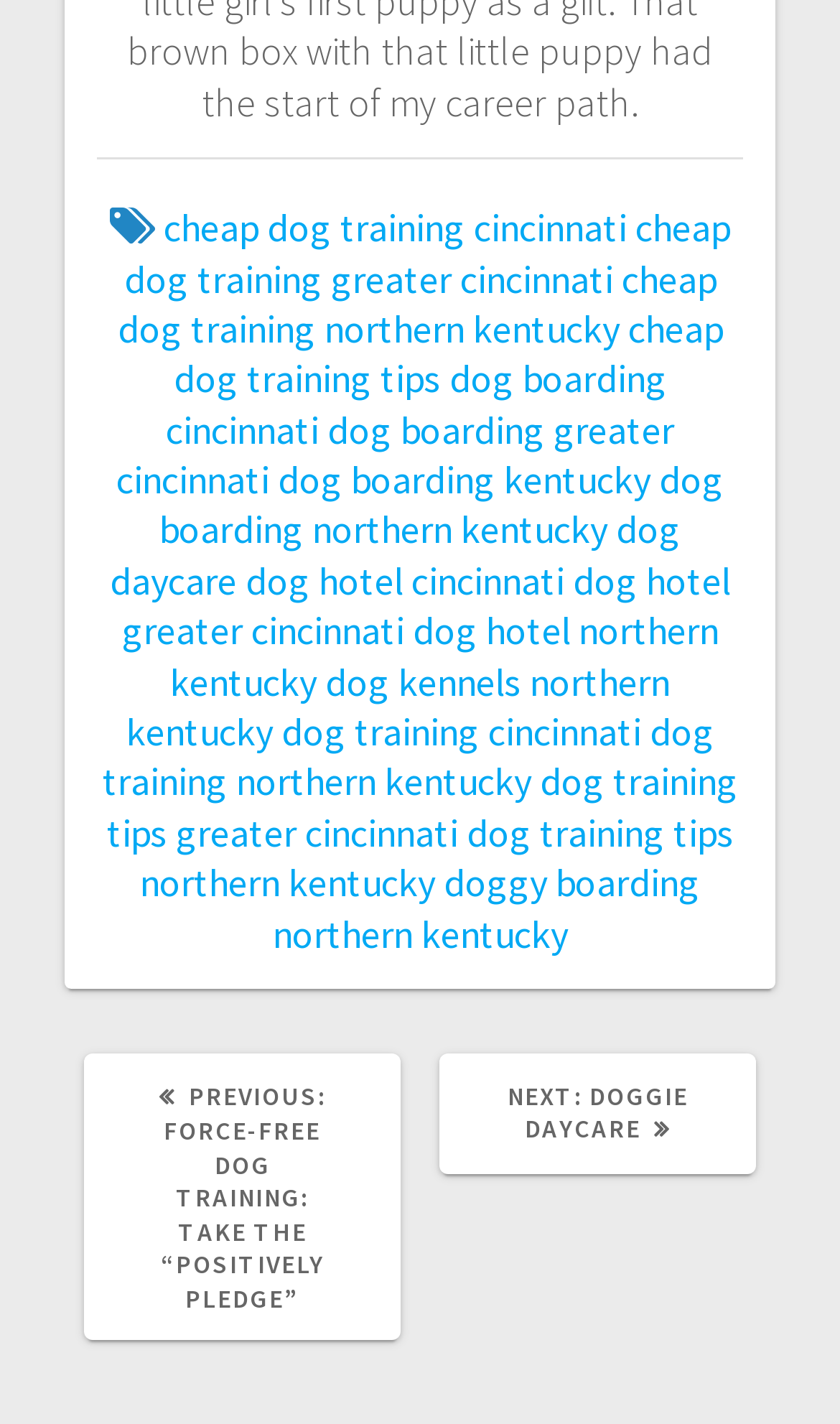Bounding box coordinates must be specified in the format (top-left x, top-left y, bottom-right x, bottom-right y). All values should be floating point numbers between 0 and 1. What are the bounding box coordinates of the UI element described as: dog boarding northern kentucky

[0.19, 0.319, 0.862, 0.39]